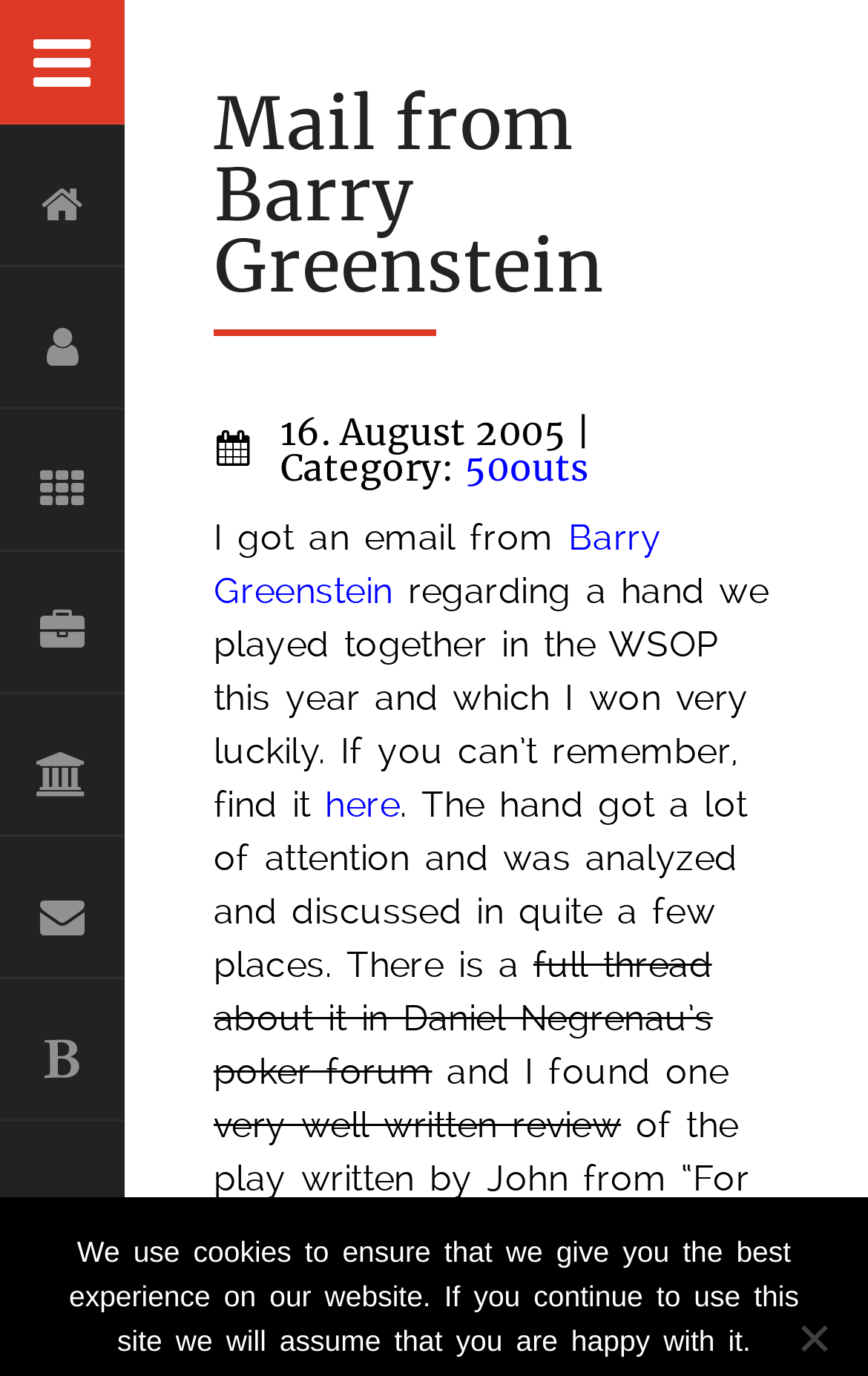Identify the bounding box coordinates of the area you need to click to perform the following instruction: "Visit the full thread about the hand in Daniel Negrenau’s poker forum".

[0.246, 0.686, 0.821, 0.794]